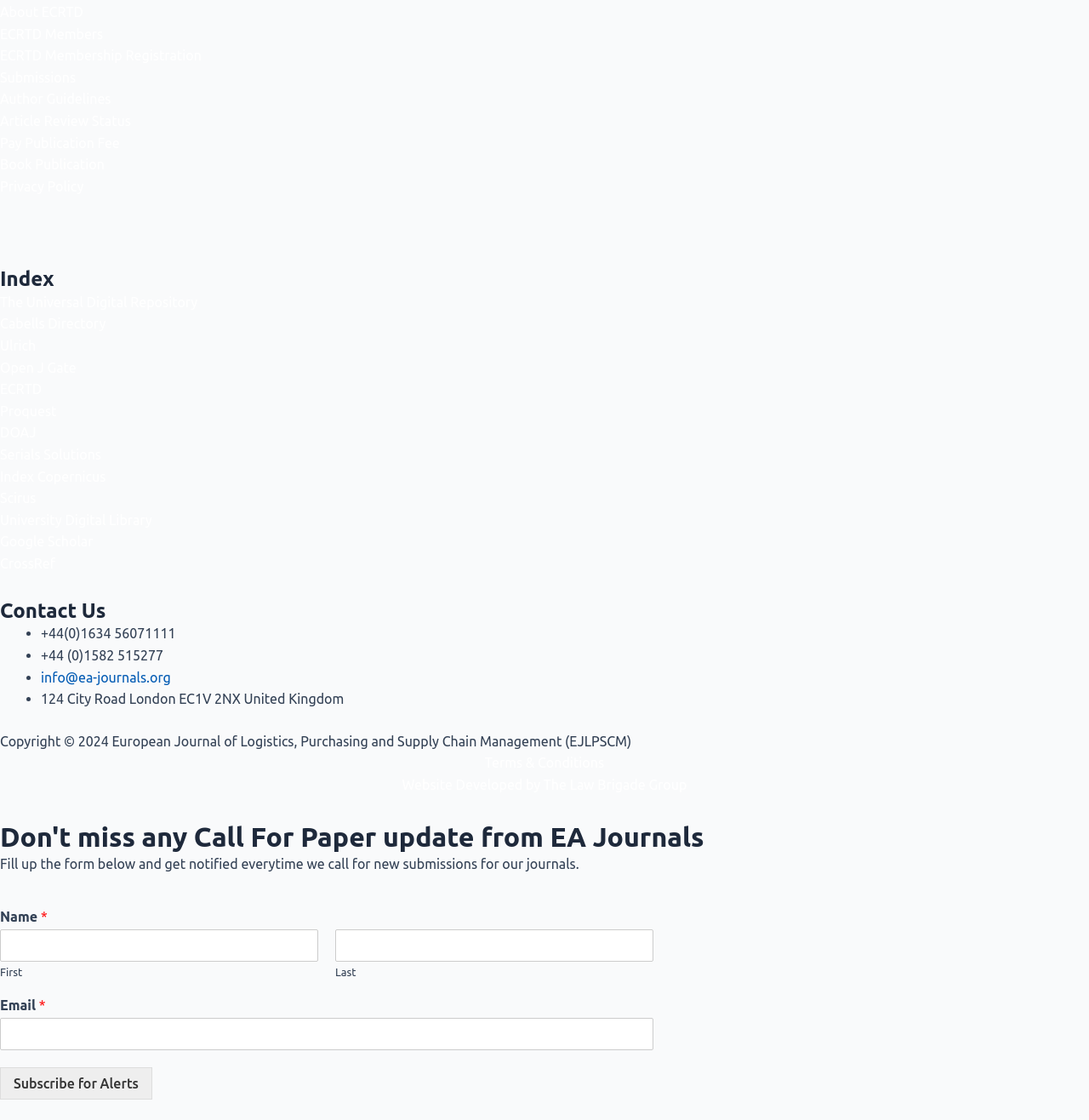Please locate the bounding box coordinates of the region I need to click to follow this instruction: "Go to the CONTACT page".

None